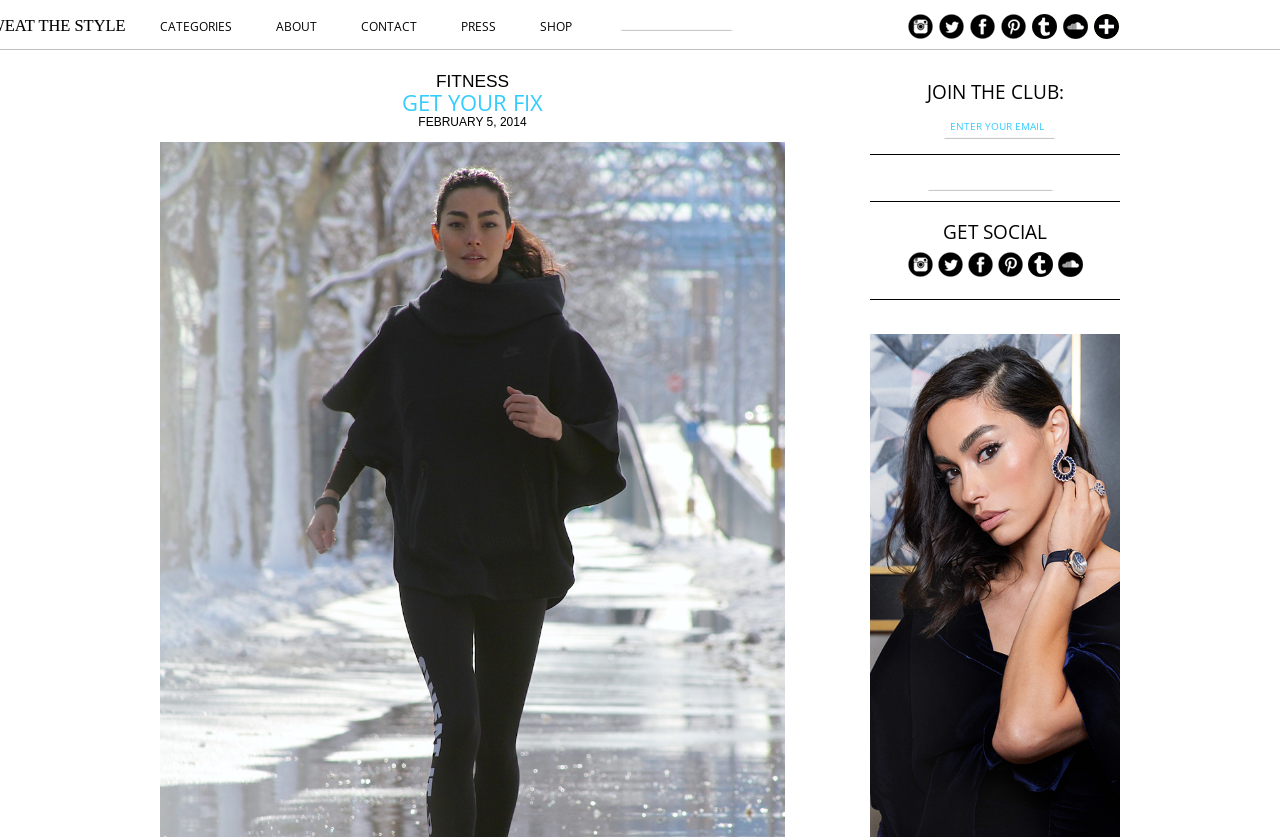What type of content is present in the main heading section?
Please provide a single word or phrase as your answer based on the image.

Blog post